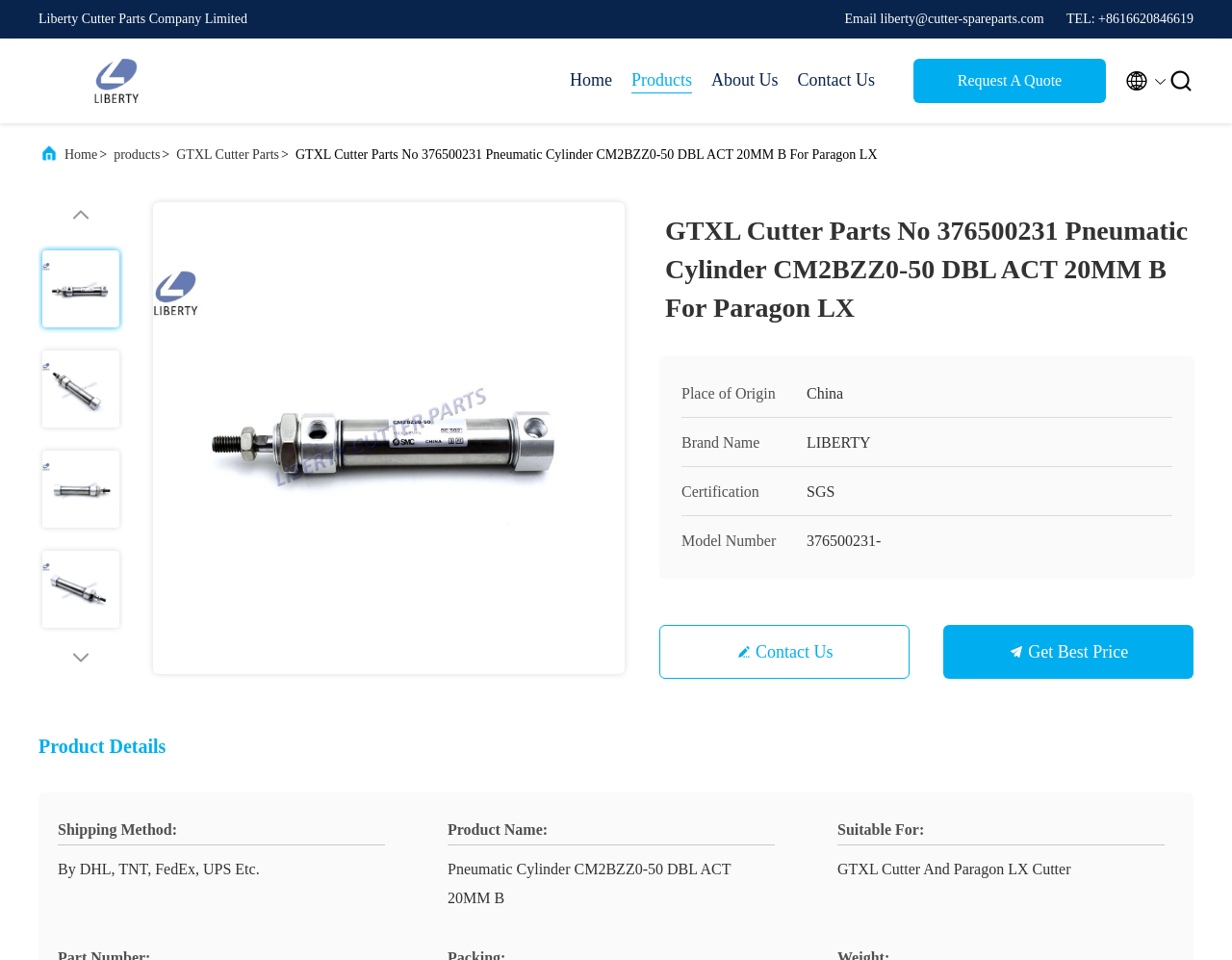Please identify the bounding box coordinates of the element I need to click to follow this instruction: "Click the 'Products' link".

[0.512, 0.07, 0.562, 0.097]